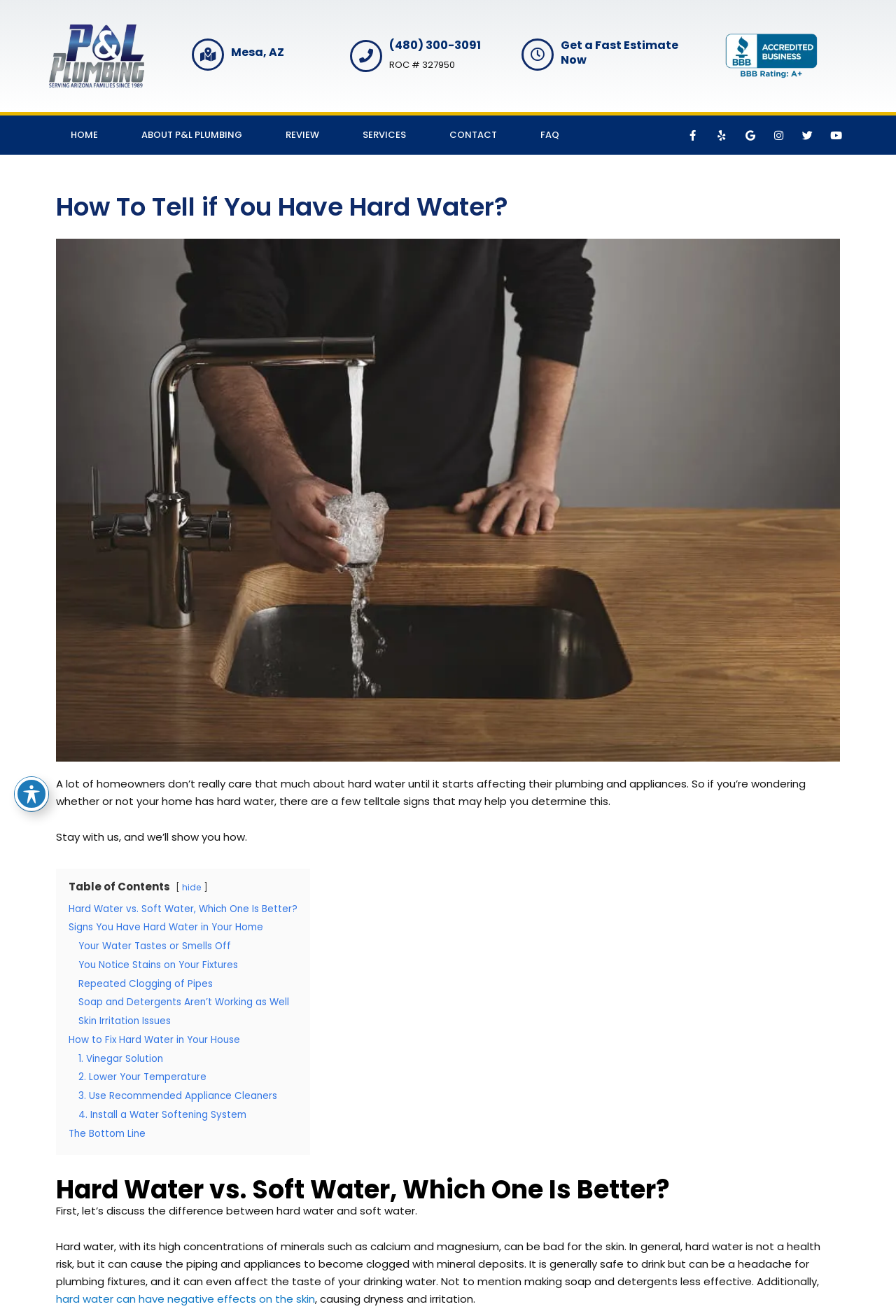Is there a call-to-action button?
Use the image to give a comprehensive and detailed response to the question.

There is a call-to-action button 'Get a Fast Estimate Now' in the top section of the webpage, which is a clickable link.